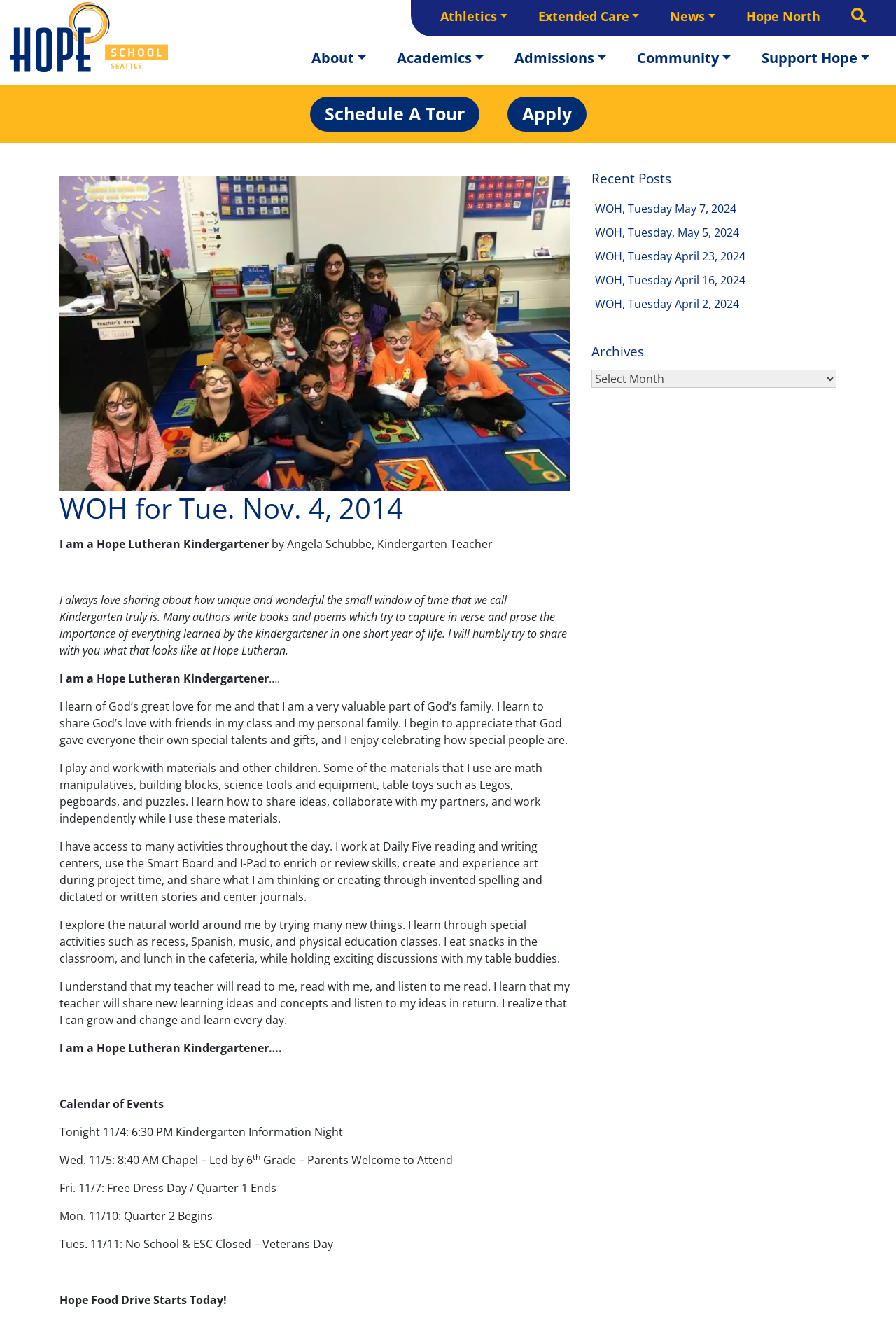Given the description Support Hope, predict the bounding box coordinates of the UI element. Ensure the coordinates are in the format (top-left x, top-left y, bottom-right x, bottom-right y) and all values are between 0 and 1.

[0.833, 0.036, 0.988, 0.052]